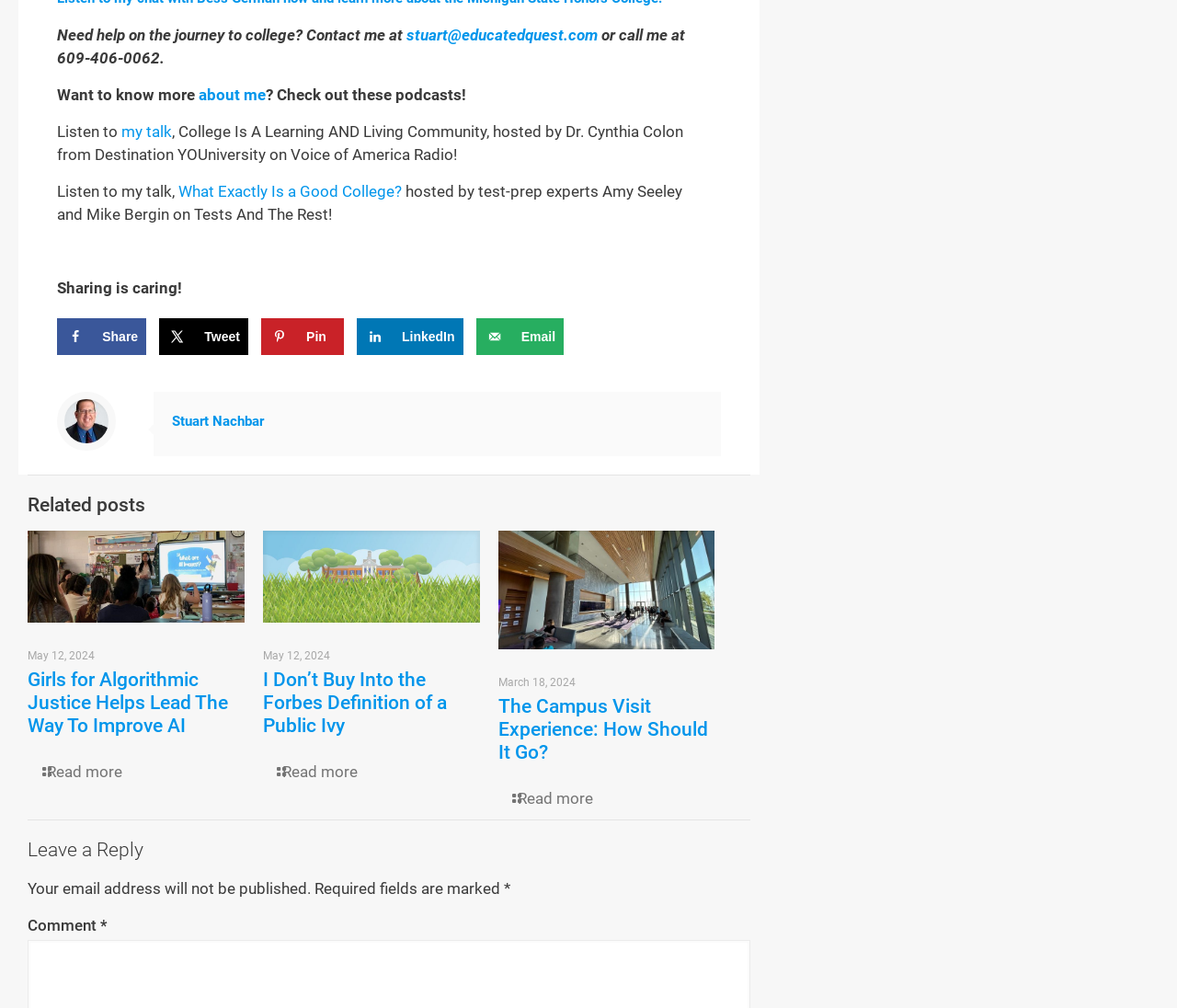Answer this question using a single word or a brief phrase:
What is the purpose of the 'Leave a Reply' section?

To comment on the post